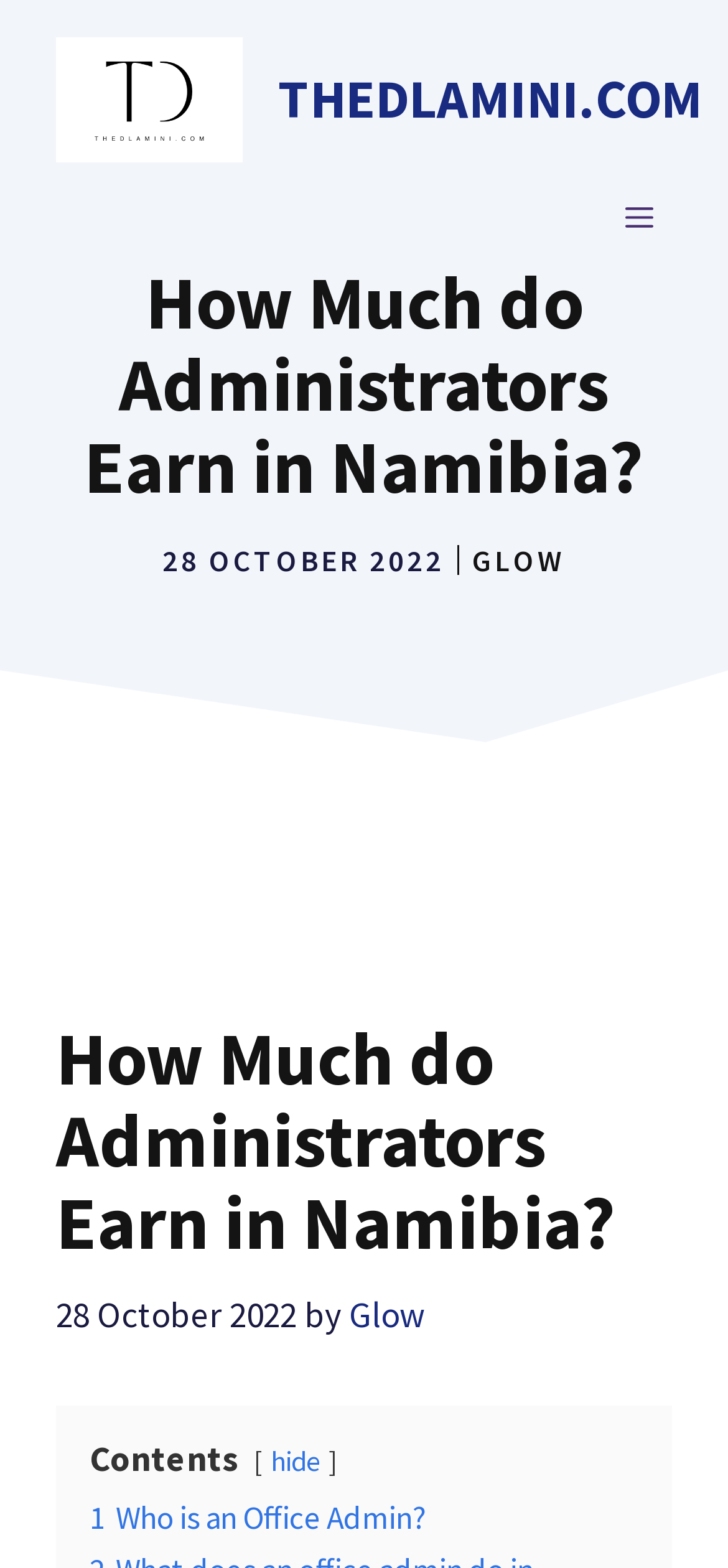Predict the bounding box for the UI component with the following description: "Glow".

[0.649, 0.345, 0.777, 0.369]